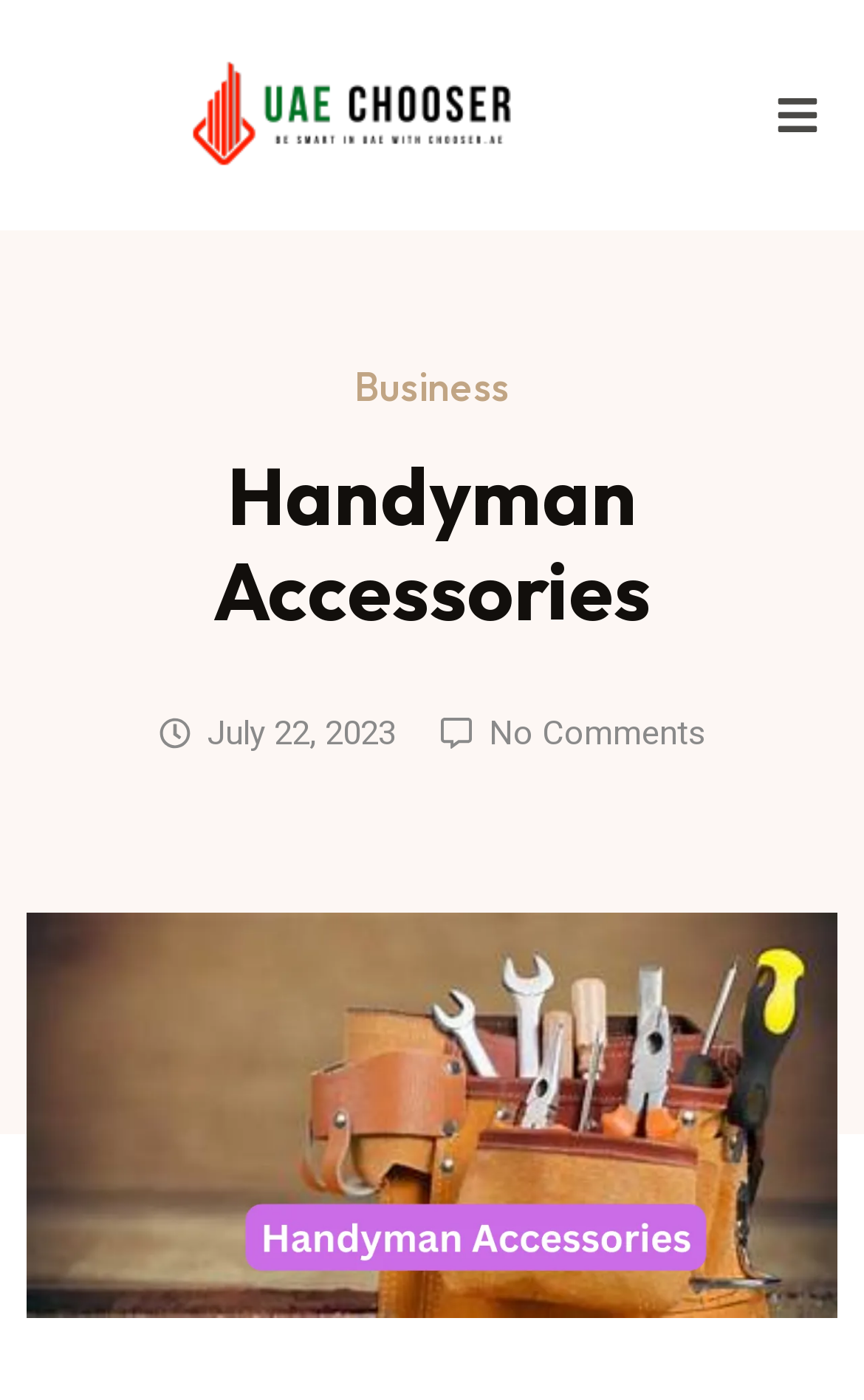Find the bounding box coordinates for the HTML element described in this sentence: "Business". Provide the coordinates as four float numbers between 0 and 1, in the format [left, top, right, bottom].

[0.41, 0.258, 0.59, 0.294]